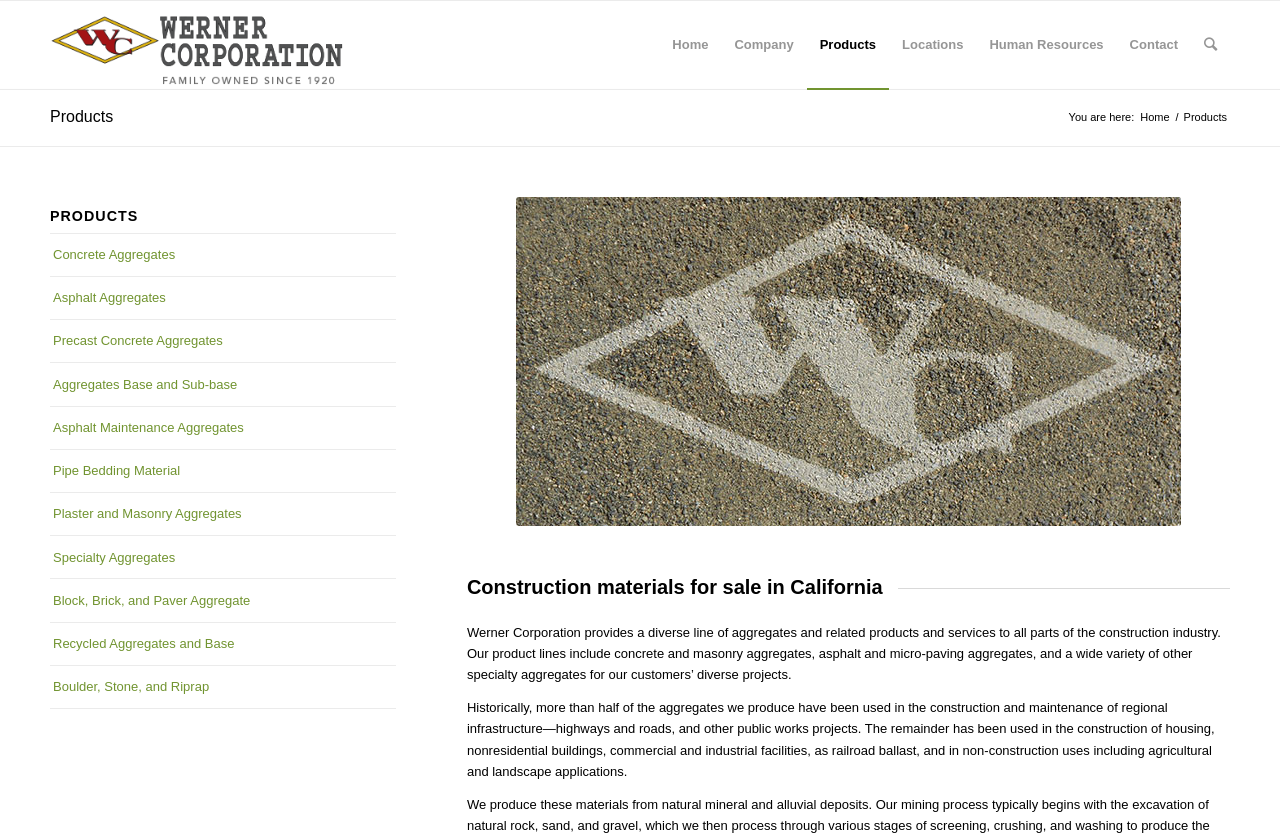Determine the bounding box for the UI element described here: "Block, Brick, and Paver Aggregate".

[0.039, 0.695, 0.309, 0.745]